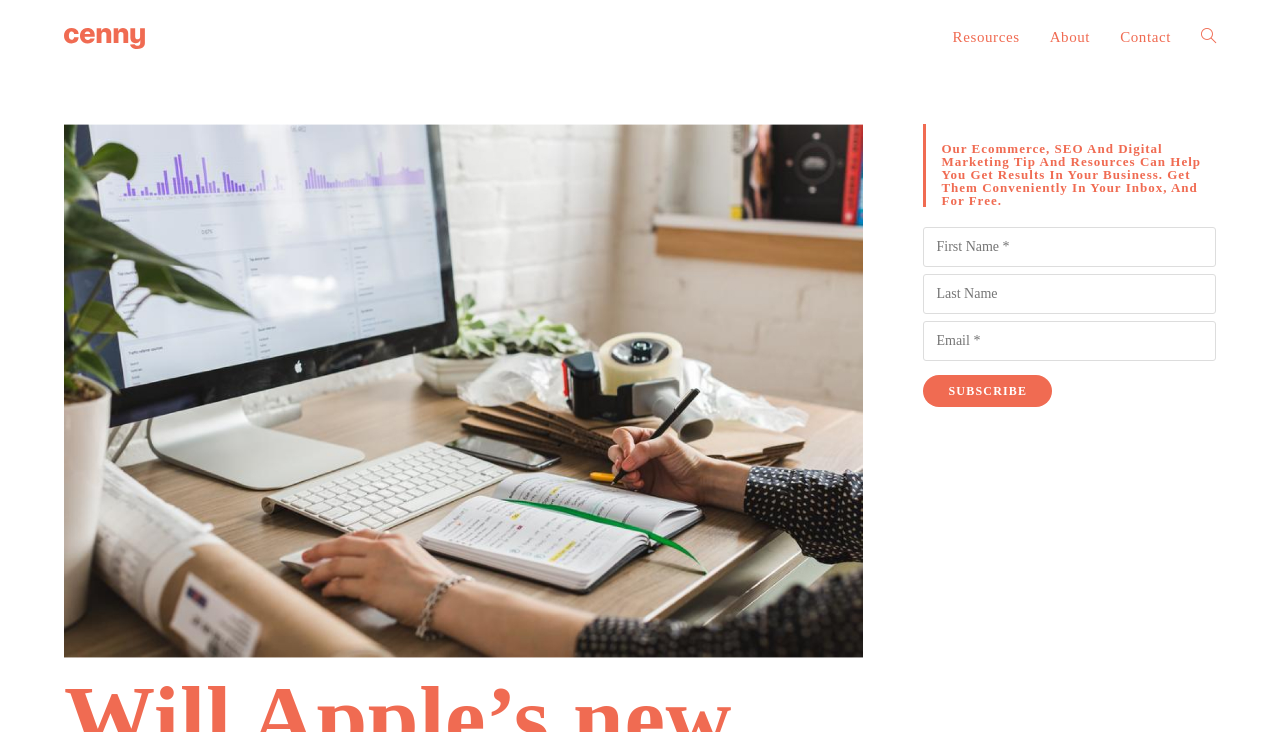Please analyze the image and provide a thorough answer to the question:
How many links are in the top navigation bar?

The top navigation bar contains four links: 'Resources', 'About', 'Contact', and 'Toggle website search'.